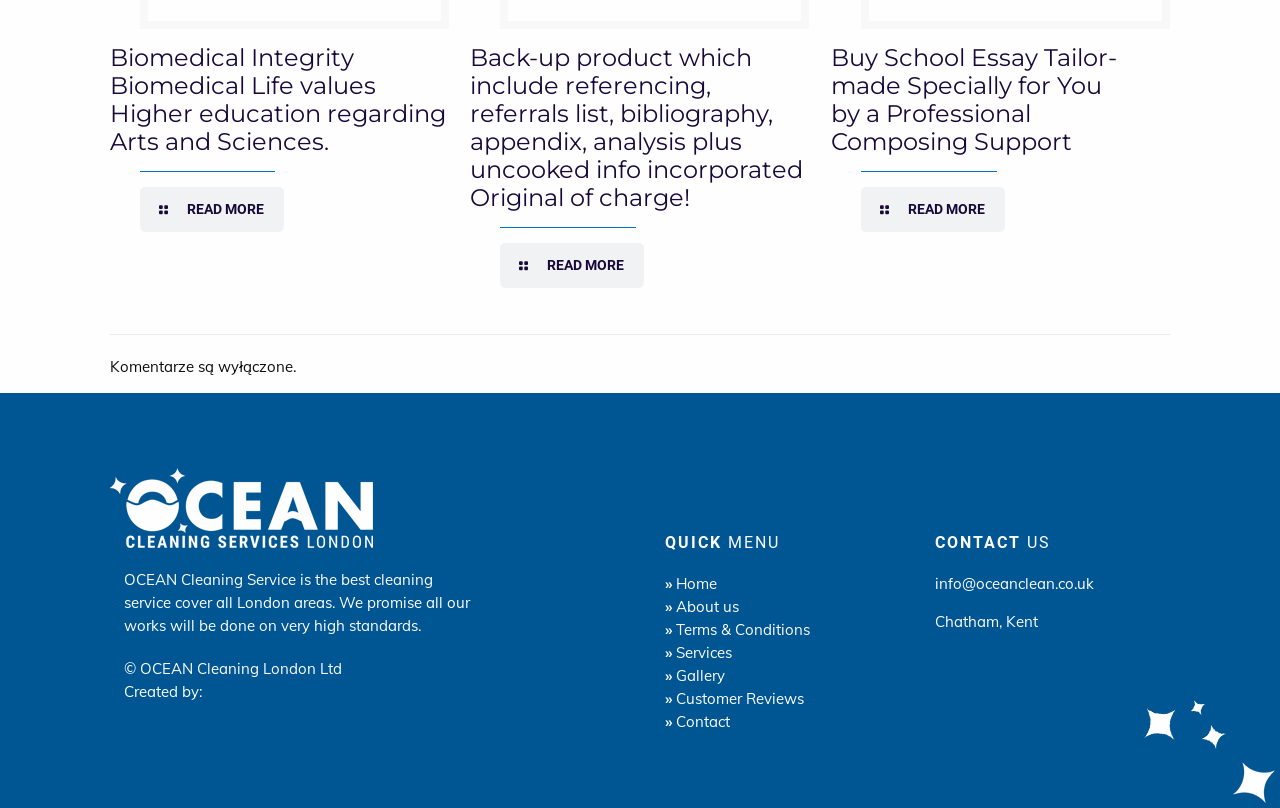Give a one-word or one-phrase response to the question:
What is the promise of OCEAN Cleaning Service?

High standards